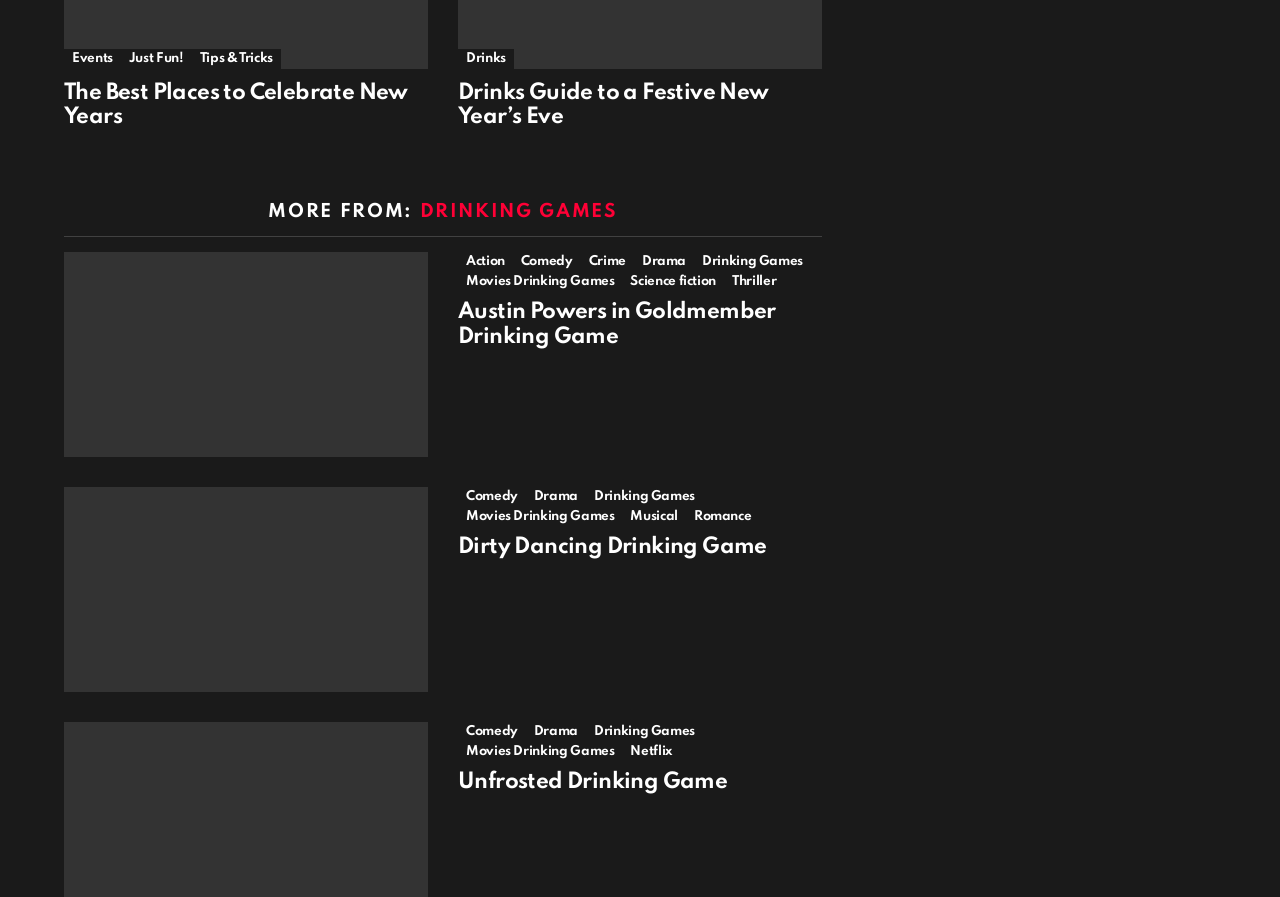Specify the bounding box coordinates of the area that needs to be clicked to achieve the following instruction: "View 'Austin Powers in Goldmember Drinking Game'".

[0.05, 0.281, 0.334, 0.51]